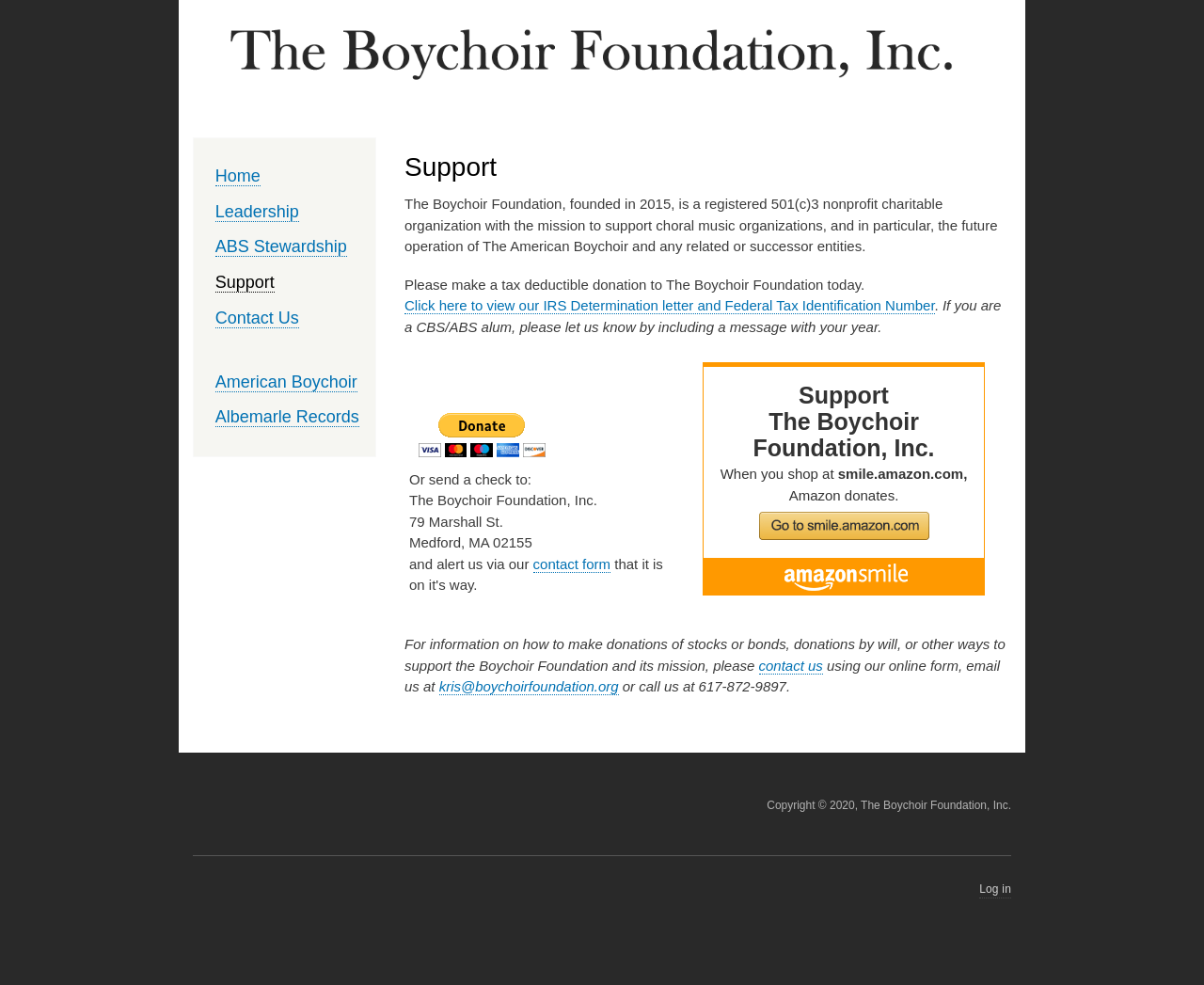What type of organization is The Boychoir Foundation?
Using the image as a reference, answer with just one word or a short phrase.

Nonprofit charitable organization